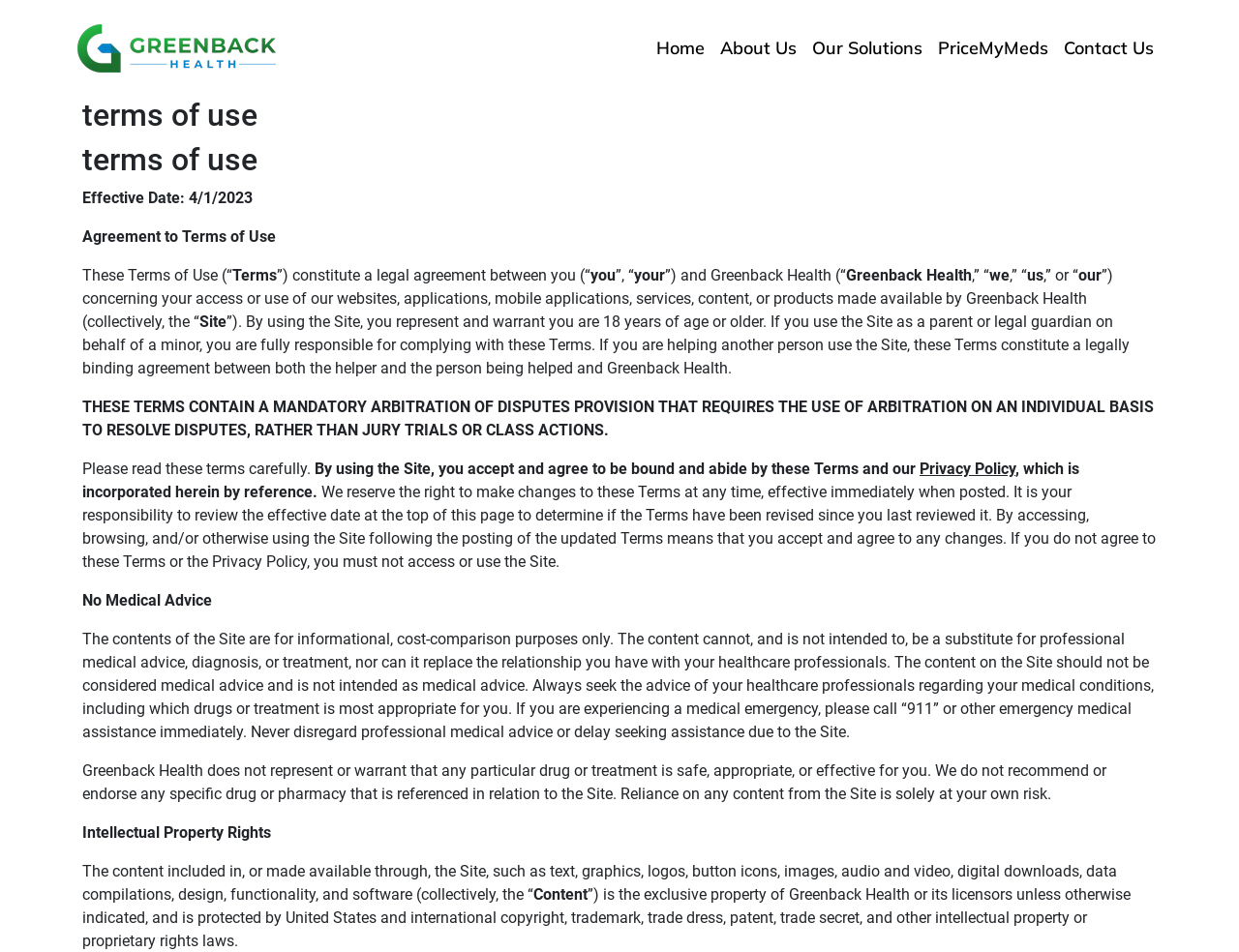Who owns the intellectual property rights of the Site's content?
Please ensure your answer is as detailed and informative as possible.

I found the owner of the intellectual property rights by reading the StaticText element at coordinates [0.066, 0.93, 0.912, 0.998] which states 'The content included in, or made available through, the Site... is the exclusive property of Greenback Health or its licensors unless otherwise indicated...'